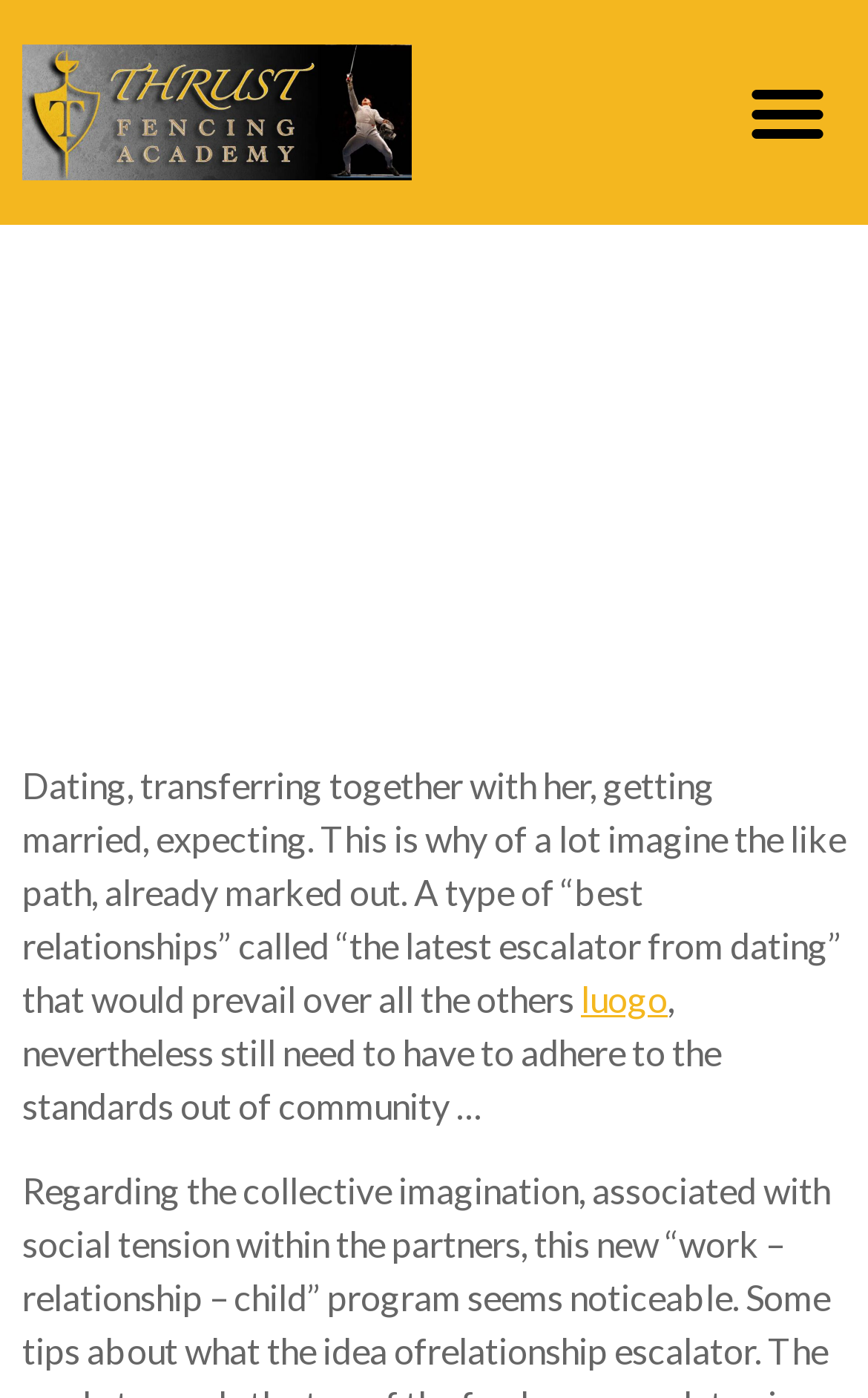Analyze the image and give a detailed response to the question:
What is the topic of the article?

The topic of the article can be inferred from the static text 'Dating, transferring together with her, getting married, expecting. This is why of a lot imagine the like path, already marked out.' which suggests that the article is discussing the concept of love development and relationships.